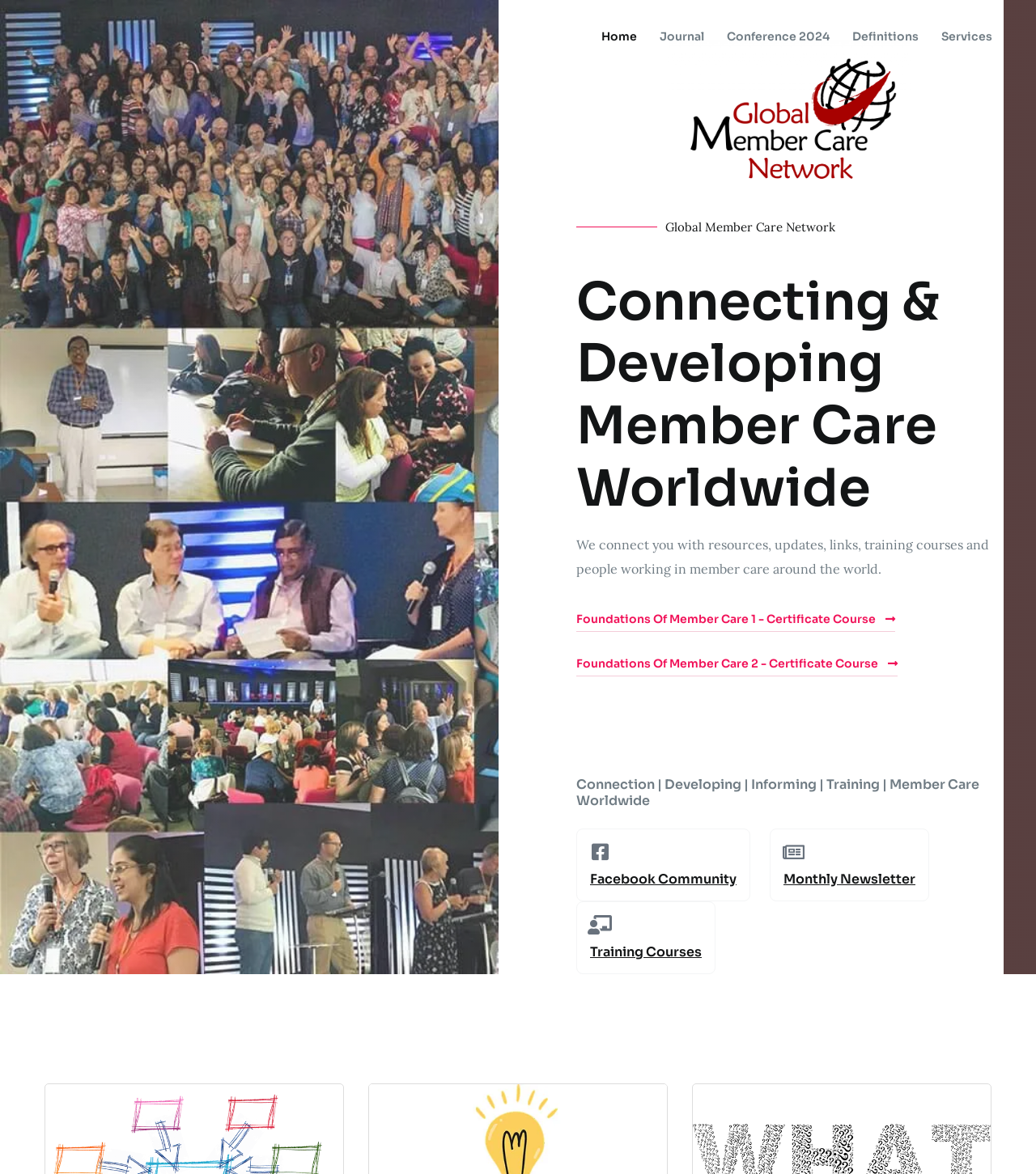Detail the webpage's structure and highlights in your description.

The webpage is a community platform for Global Member Care Network, connecting over 6000 members worldwide. At the top, there is a navigation menu with five links: Home, Journal, Conference 2024, Definitions, and Services. To the left of the navigation menu, the GMCN logo is displayed. Below the logo, the title "Global Member Care Network" is written in a prominent font.

The main content area is divided into sections. The first section has a heading "Connecting & Developing Member Care Worldwide" and a brief description of the network's purpose. Below this, there are two links to certificate courses: "Foundations Of Member Care 1" and "Foundations Of Member Care 2".

The next section has a heading "Connection | Developing | Informing | Training | Member Care Worldwide" and features four columns with links to various resources. The first column has a link to a Facebook Community, the second column has a link to a Monthly Newsletter, and the third column has a link to Training Courses. There are also some empty links in between these columns.

Overall, the webpage provides a clear and organized layout, making it easy to navigate and find resources related to member care.